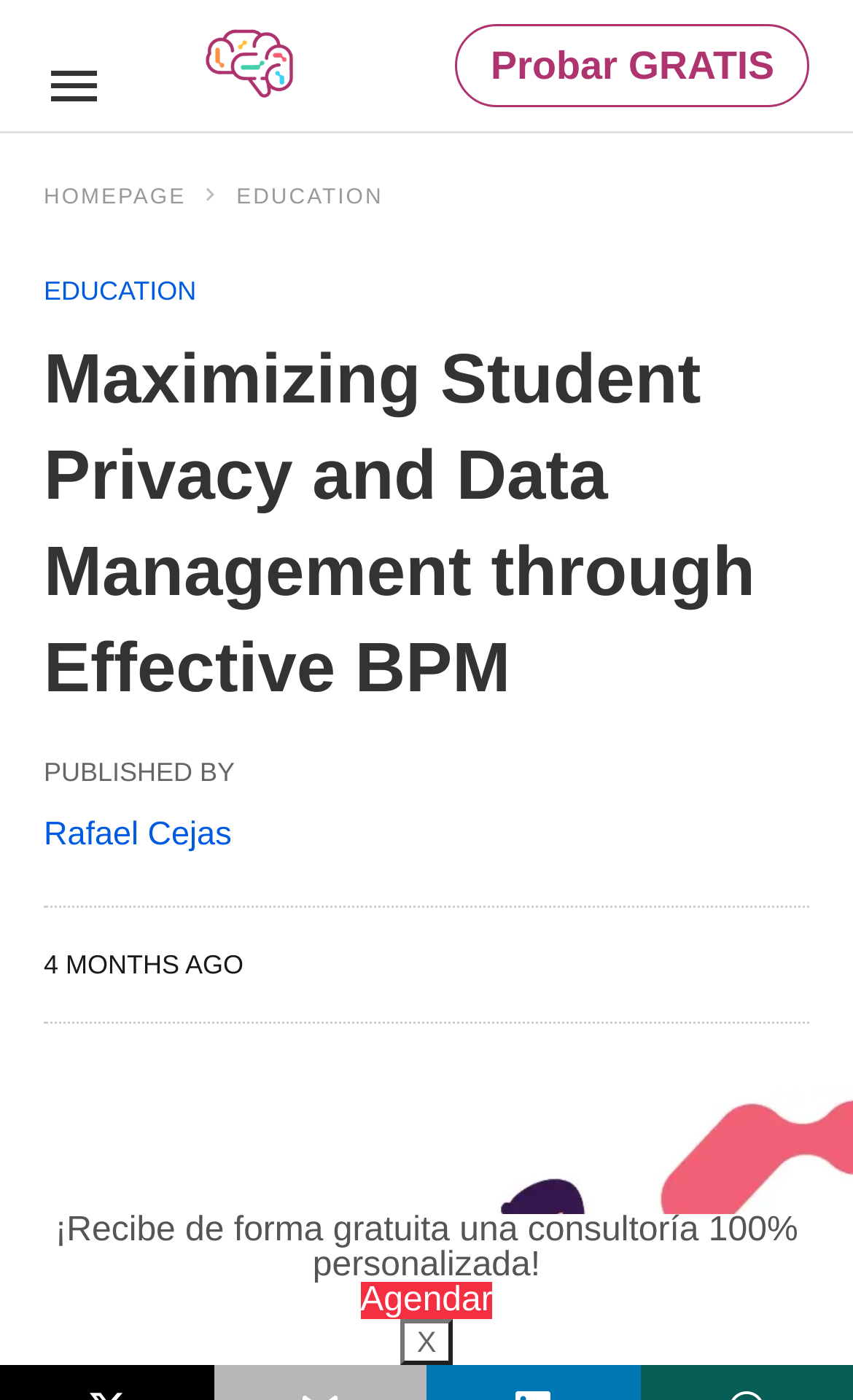Locate the bounding box coordinates of the clickable element to fulfill the following instruction: "Agendar a consultation". Provide the coordinates as four float numbers between 0 and 1 in the format [left, top, right, bottom].

[0.422, 0.916, 0.578, 0.942]